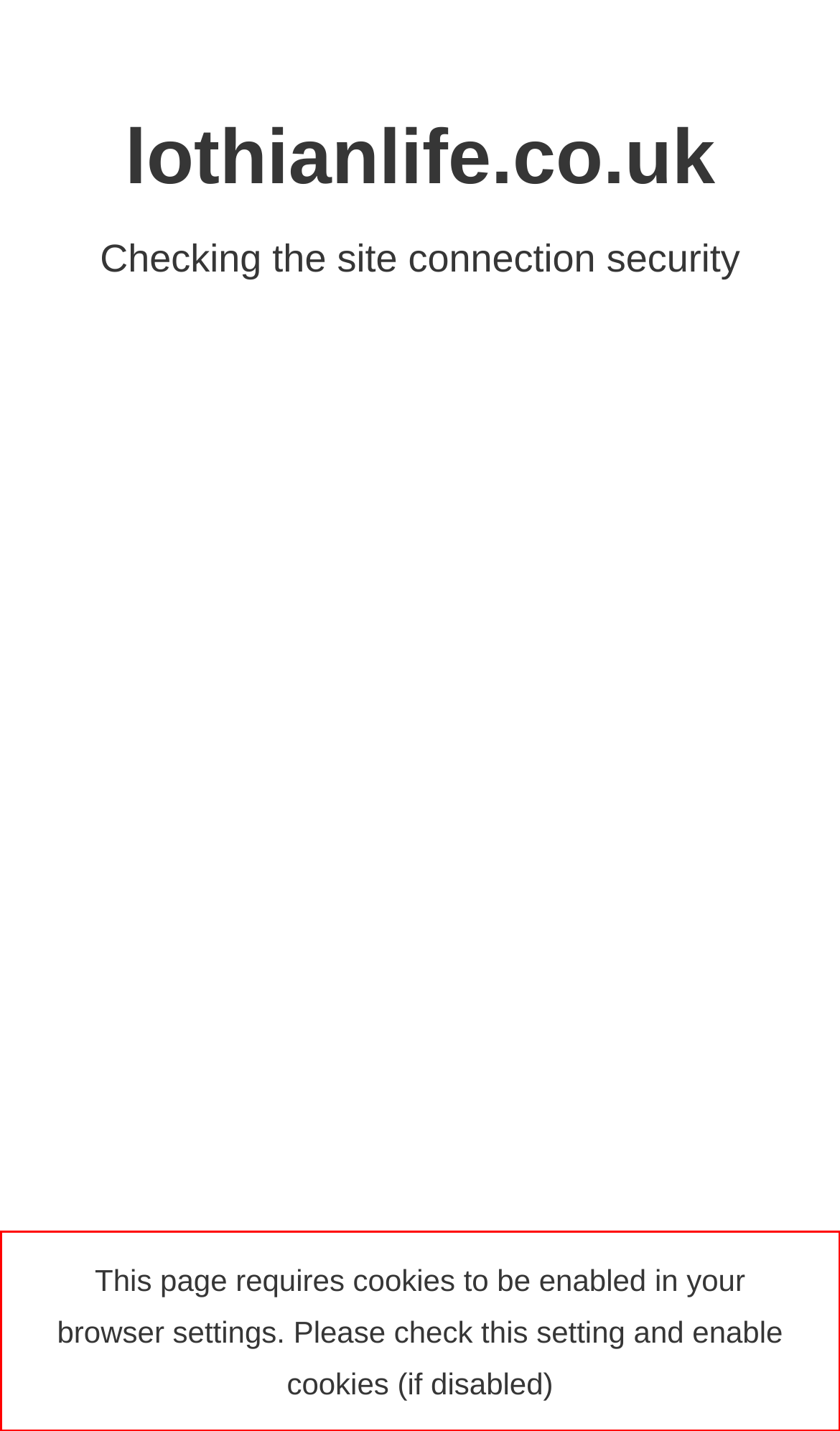With the given screenshot of a webpage, locate the red rectangle bounding box and extract the text content using OCR.

This page requires cookies to be enabled in your browser settings. Please check this setting and enable cookies (if disabled)